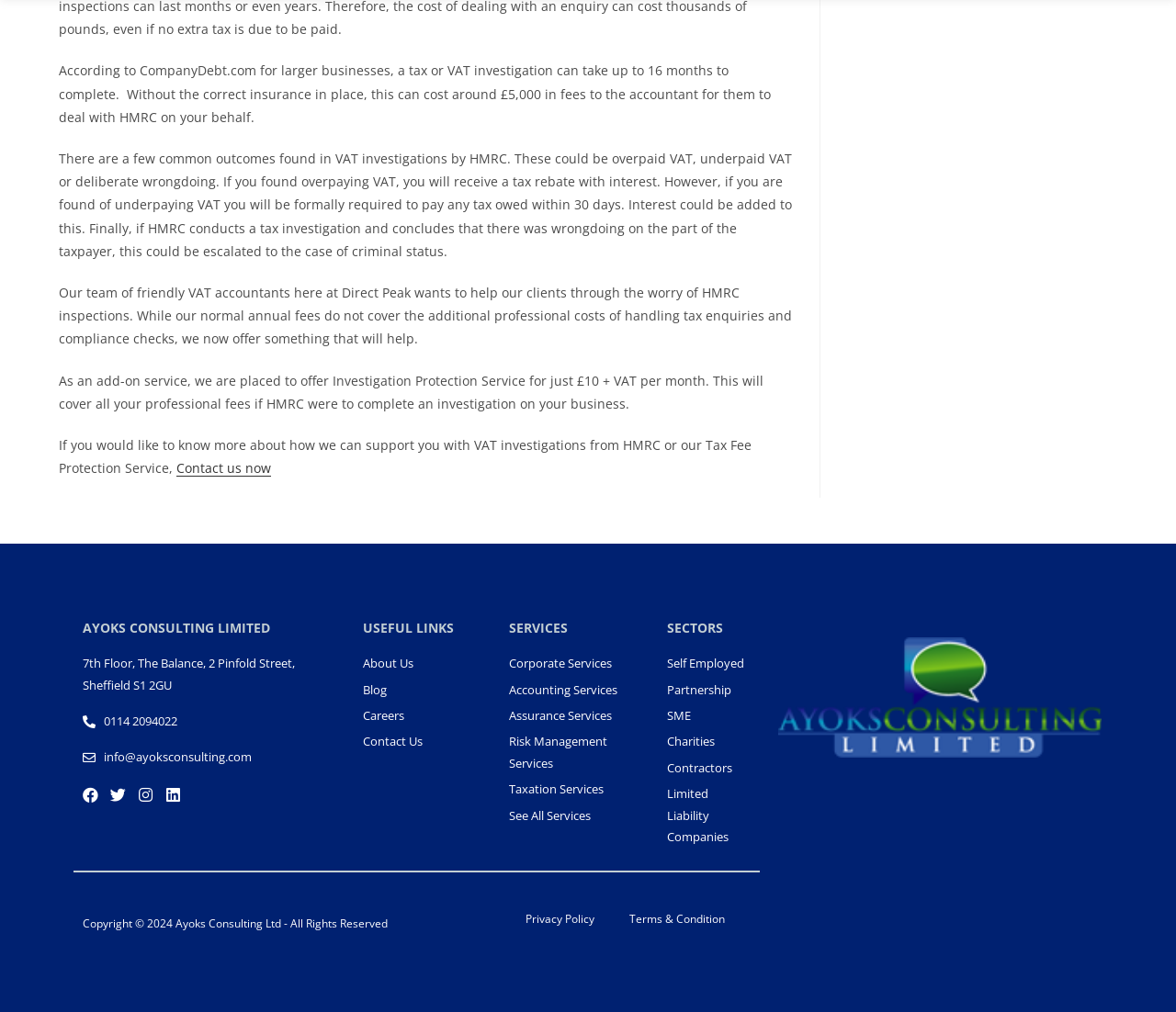Locate the bounding box coordinates of the clickable area needed to fulfill the instruction: "Read Privacy Policy".

[0.447, 0.901, 0.505, 0.916]